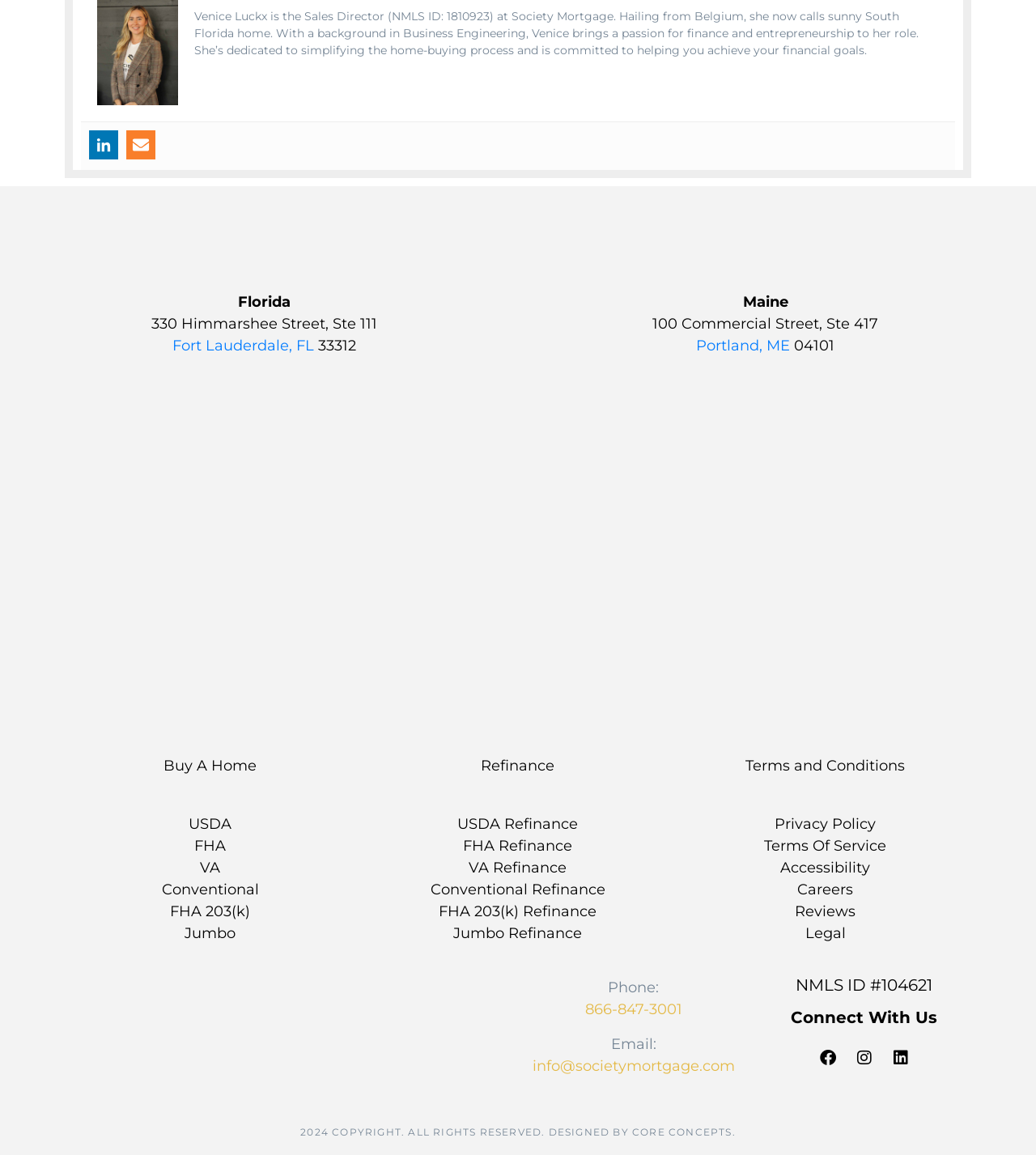Can you show the bounding box coordinates of the region to click on to complete the task described in the instruction: "Click the link to the article 'Chen TH. Childhood posterior reversible encephalopathy syndrome: Clinicoradiological characteristics, managements, and outcome. Front Pediatr 2020;8:585. DOI:'"?

None